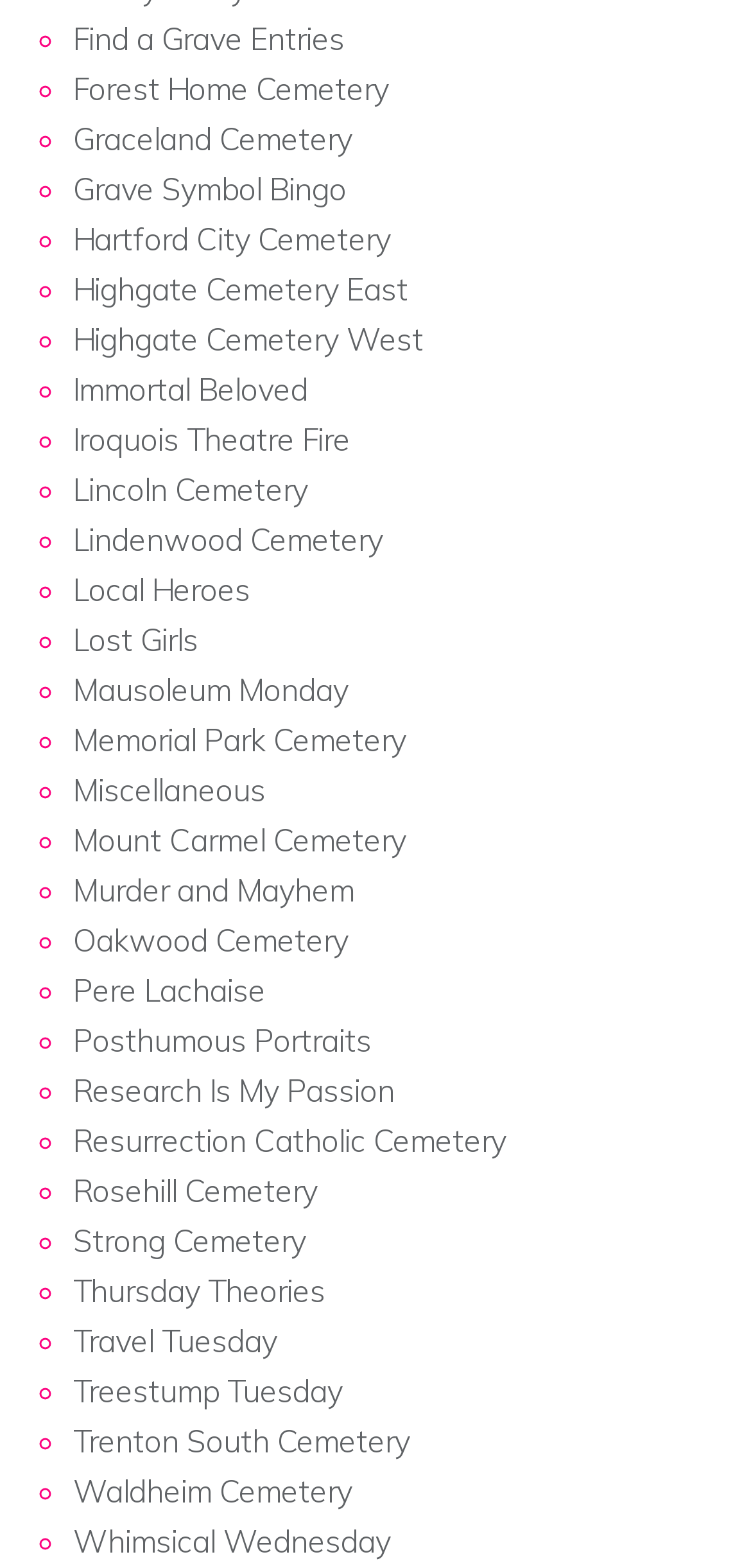Please identify the coordinates of the bounding box that should be clicked to fulfill this instruction: "Click on Find a Grave Entries".

[0.097, 0.012, 0.459, 0.037]